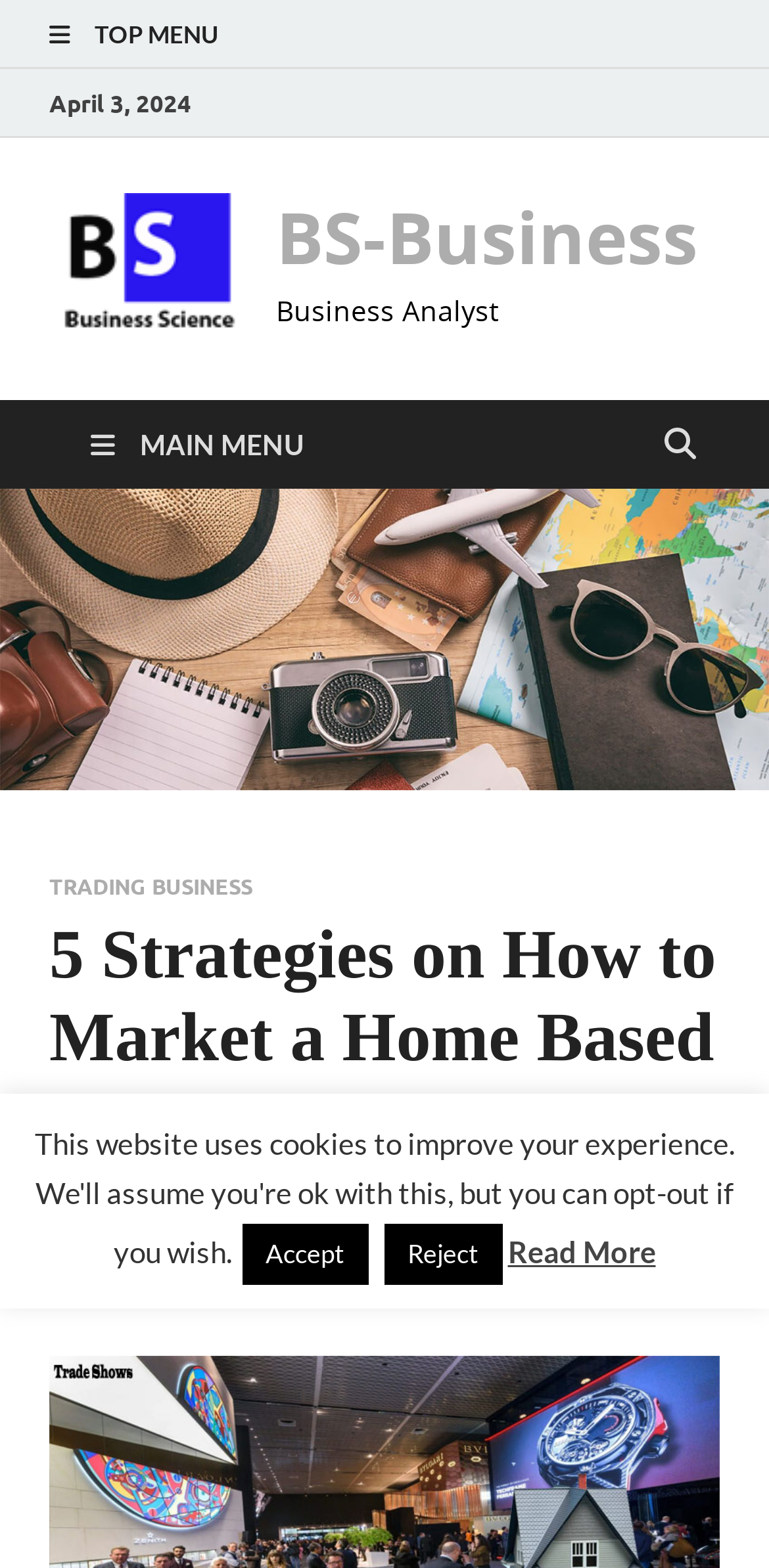Give a short answer using one word or phrase for the question:
What is the purpose of the 'Accept' and 'Reject' buttons?

To accept or reject something